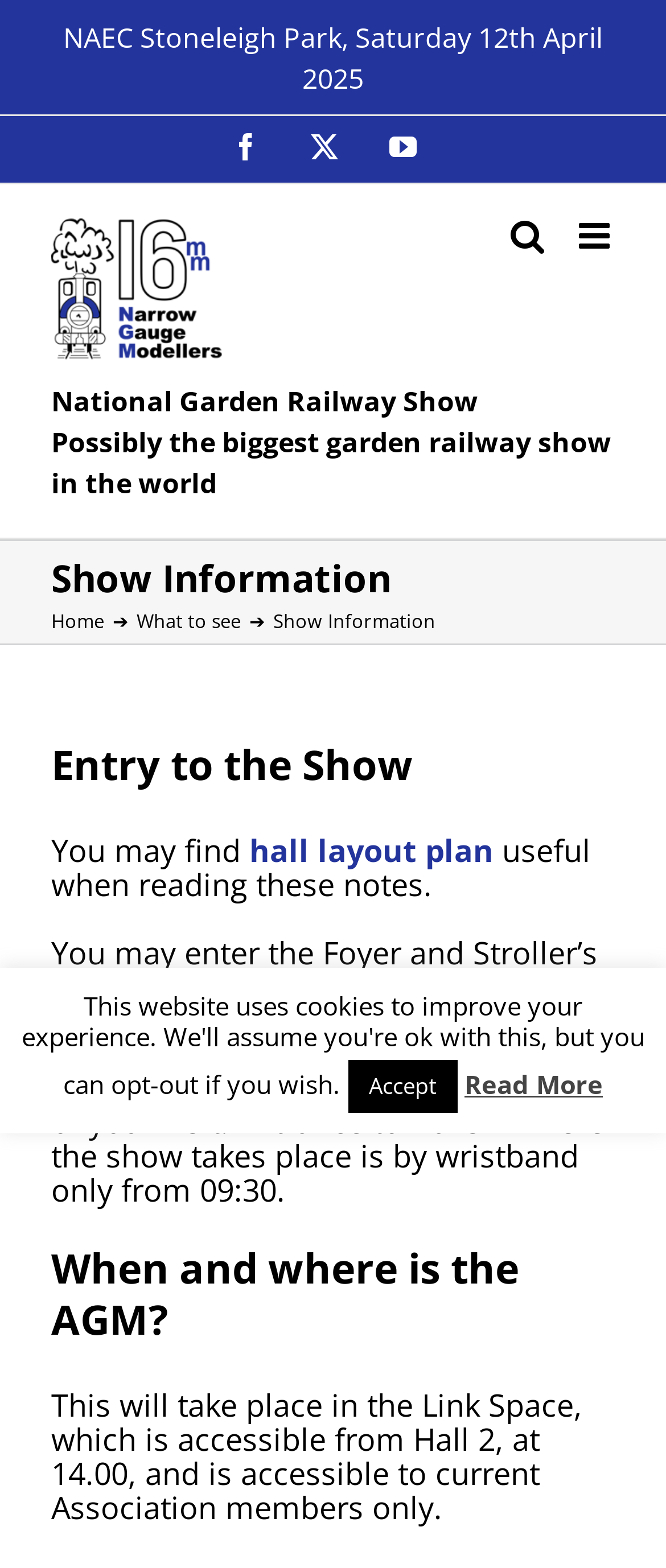Using the description "aria-label="Toggle mobile menu"", locate and provide the bounding box of the UI element.

[0.869, 0.14, 0.923, 0.162]